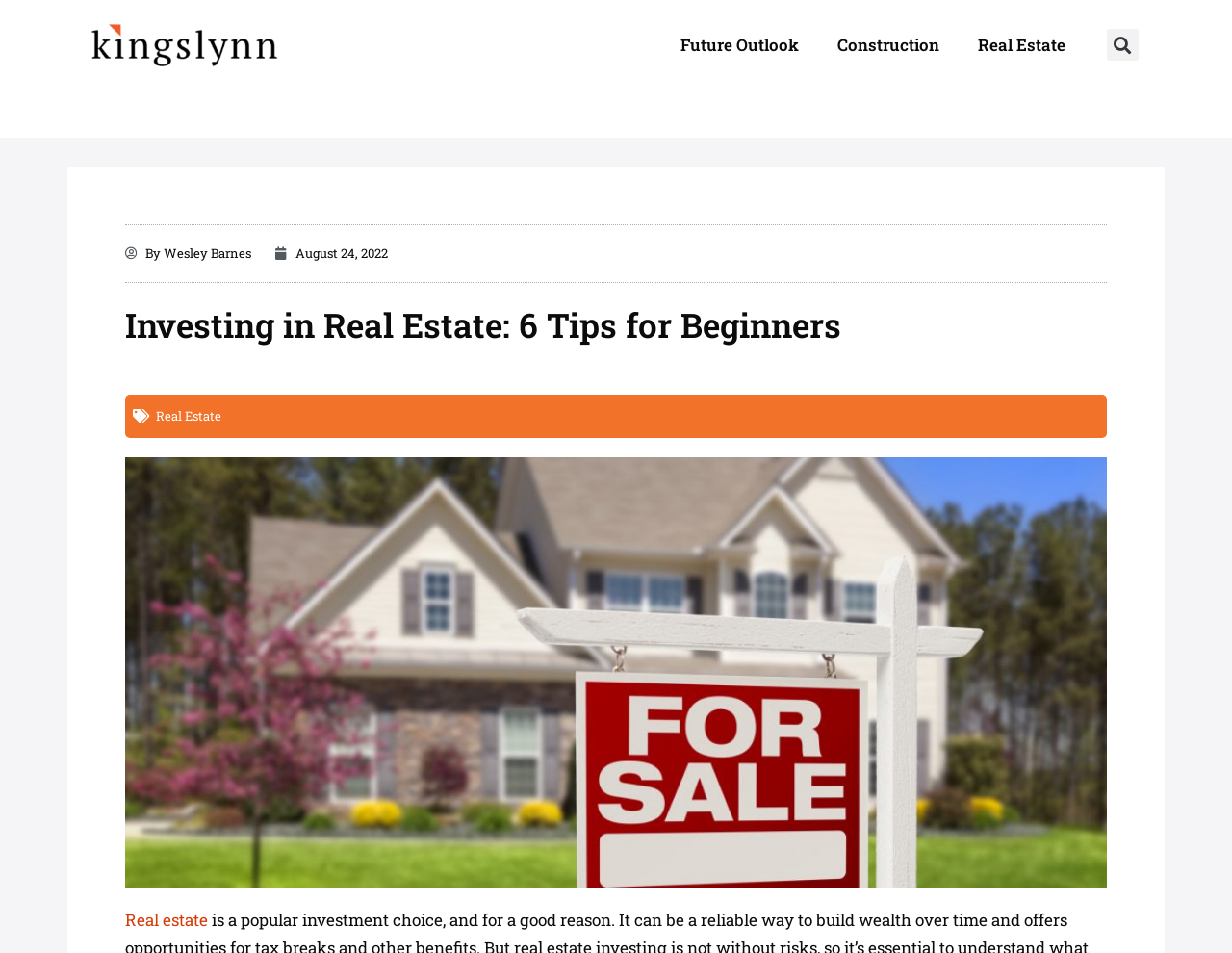Who is the author of the article?
Using the image, respond with a single word or phrase.

Wesley Barnes